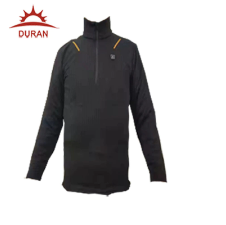Provide a comprehensive description of the image.

The image showcases a sleek black half-zip top designed for male athletes, emphasizing both functionality and style. Made with a comfortable and flexible fabric, this top features a high collar that can be zipped for added warmth and protection against the elements. Distinctive orange accents can be seen along the shoulders, adding a touch of flair to the otherwise minimalist design. The garment appears well-suited for layering, making it ideal for outdoor activities or as part of a winter sports outfit. The branding of "DURAN" is prominently displayed at the top, indicating its focus on performance and quality in athletic apparel.